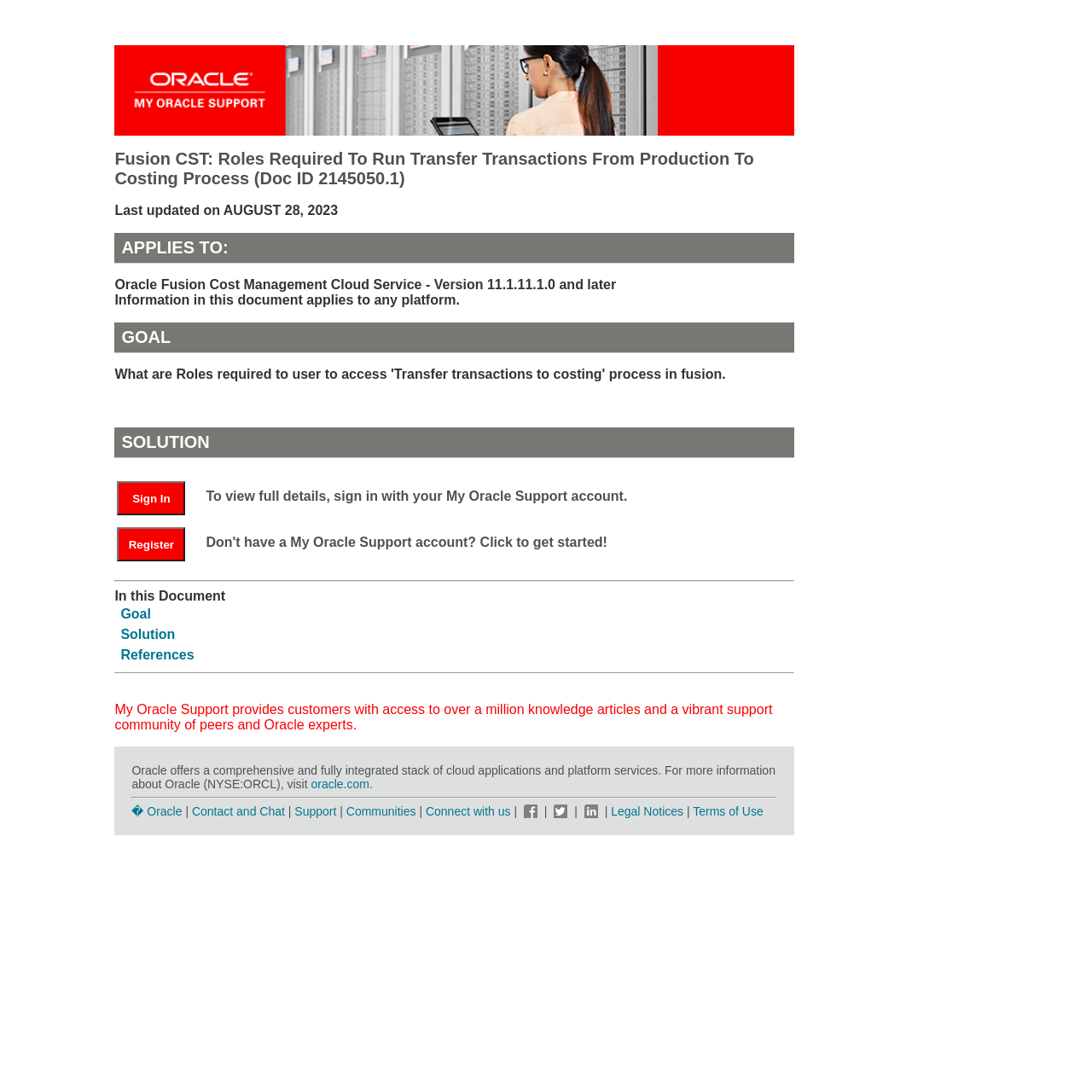Provide a thorough description of the webpage's content and layout.

The webpage is about Oracle Fusion Cost Management Cloud Service, specifically focusing on the roles required to run transfer transactions from production to costing process. 

At the top of the page, there is a banner with the title "My Oracle Support" accompanied by an image. Below the banner, the title "Fusion CST: Roles Required To Run Transfer Transactions From Production To Costing Process (Doc ID 2145050.1)" is displayed. The last updated date, "AUGUST 28, 2023", is shown underneath.

The main content of the page is divided into sections, including "APPLIES TO:", "GOAL", and "SOLUTION". The "APPLIES TO:" section specifies that the information applies to Oracle Fusion Cost Management Cloud Service - Version 11.1.11.1.0 and later. The "GOAL" section is empty, while the "SOLUTION" section contains a table with two rows, each having a button to sign in or register with My Oracle Support account.

Below the main content, there is a horizontal separator, followed by a section titled "In this Document" with three tables containing links to "Goal", "Solution", and "References". Another horizontal separator separates this section from the footer.

The footer contains a brief description of My Oracle Support, followed by a series of links to Oracle's website, contact and chat, support, communities, and social media platforms like Facebook, Twitter, and LinkedIn. There are also links to legal notices and terms of use.